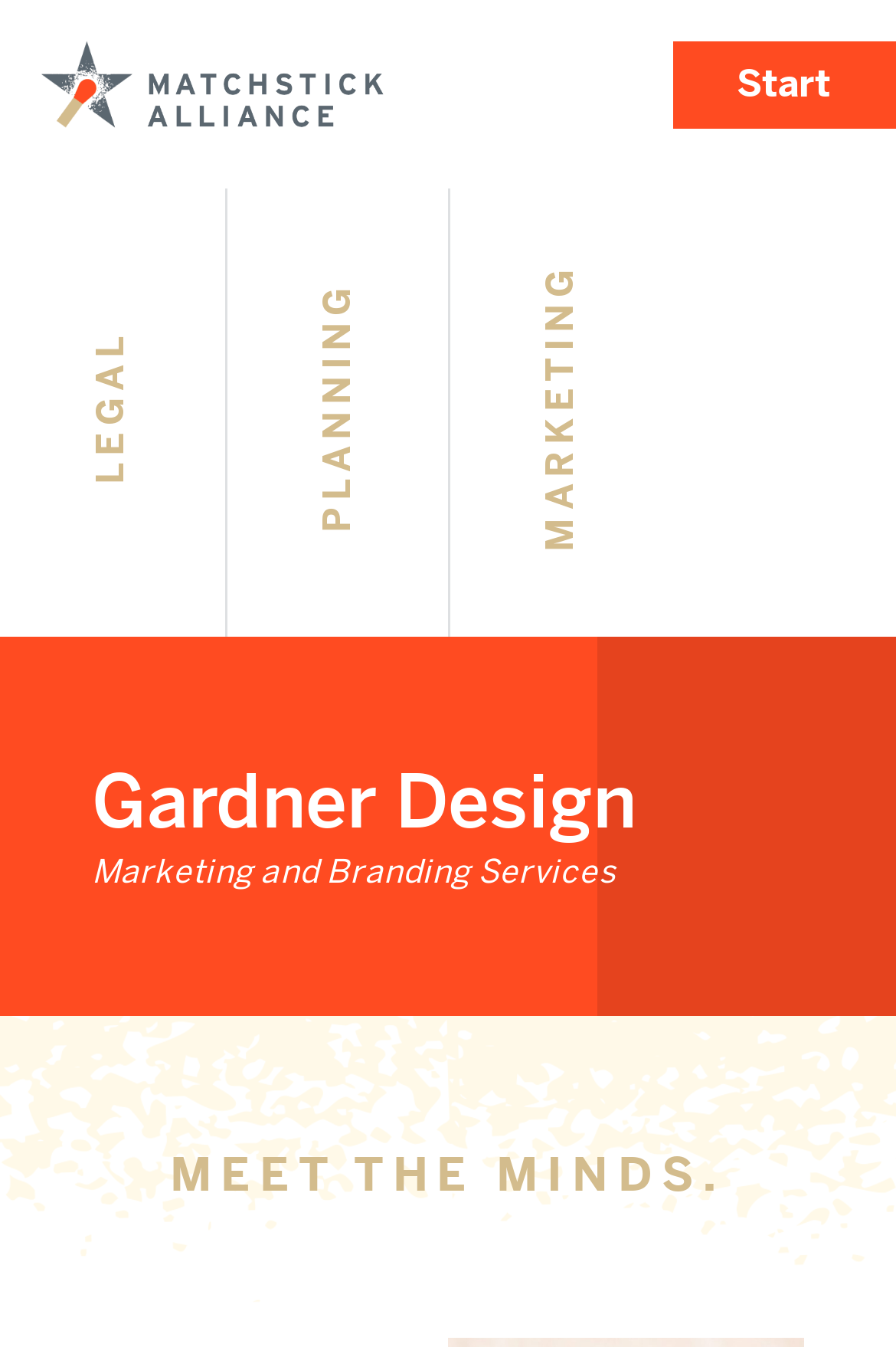Write a detailed summary of the webpage.

The webpage appears to be the homepage of Gardner Design, a part of the Matchstick Alliance, which is a group of top-tier service partners working together to help Wichita entrepreneurs. 

At the top left of the page, there is a link to the Matchstick Alliance. On the opposite side, at the top right, there is a call-to-action link that says "Let's start. Start". 

Below these top elements, there are three links arranged horizontally, labeled as "LEGAL", "PLANNING", and "MARKETING", respectively, from left to right. 

Further down the page, there is a heading that reads "Gardner Design", positioned roughly in the middle of the page. Below this heading, there is a brief description of the services offered, which is "Marketing and Branding Services". 

At the bottom of the page, there is a tagline or slogan that reads "MEET THE MINDS."